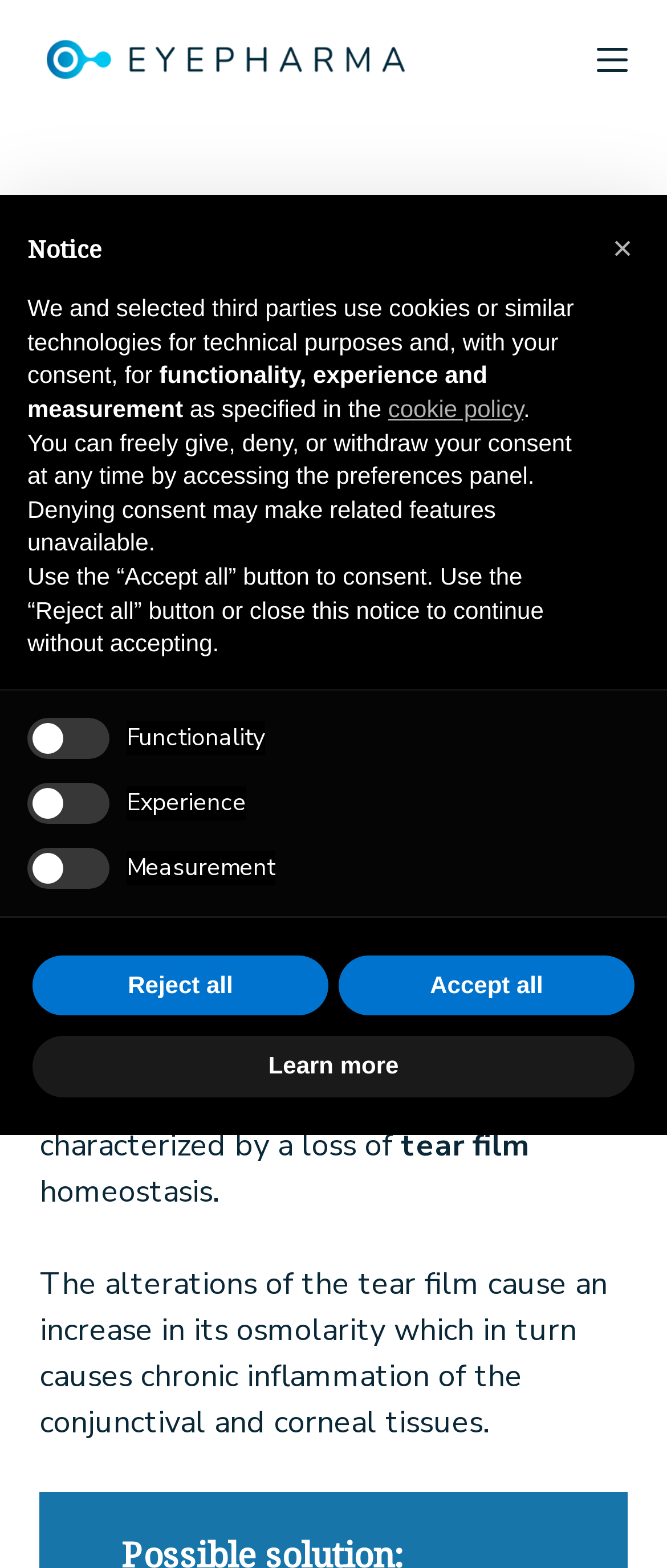Using the details from the image, please elaborate on the following question: What is the name of the company?

The name of the company can be found in the link 'Eye Pharma – Avant-garde in Research and Development for Eyesight' which is located at the top of the webpage, with a bounding box of [0.06, 0.022, 0.617, 0.055].